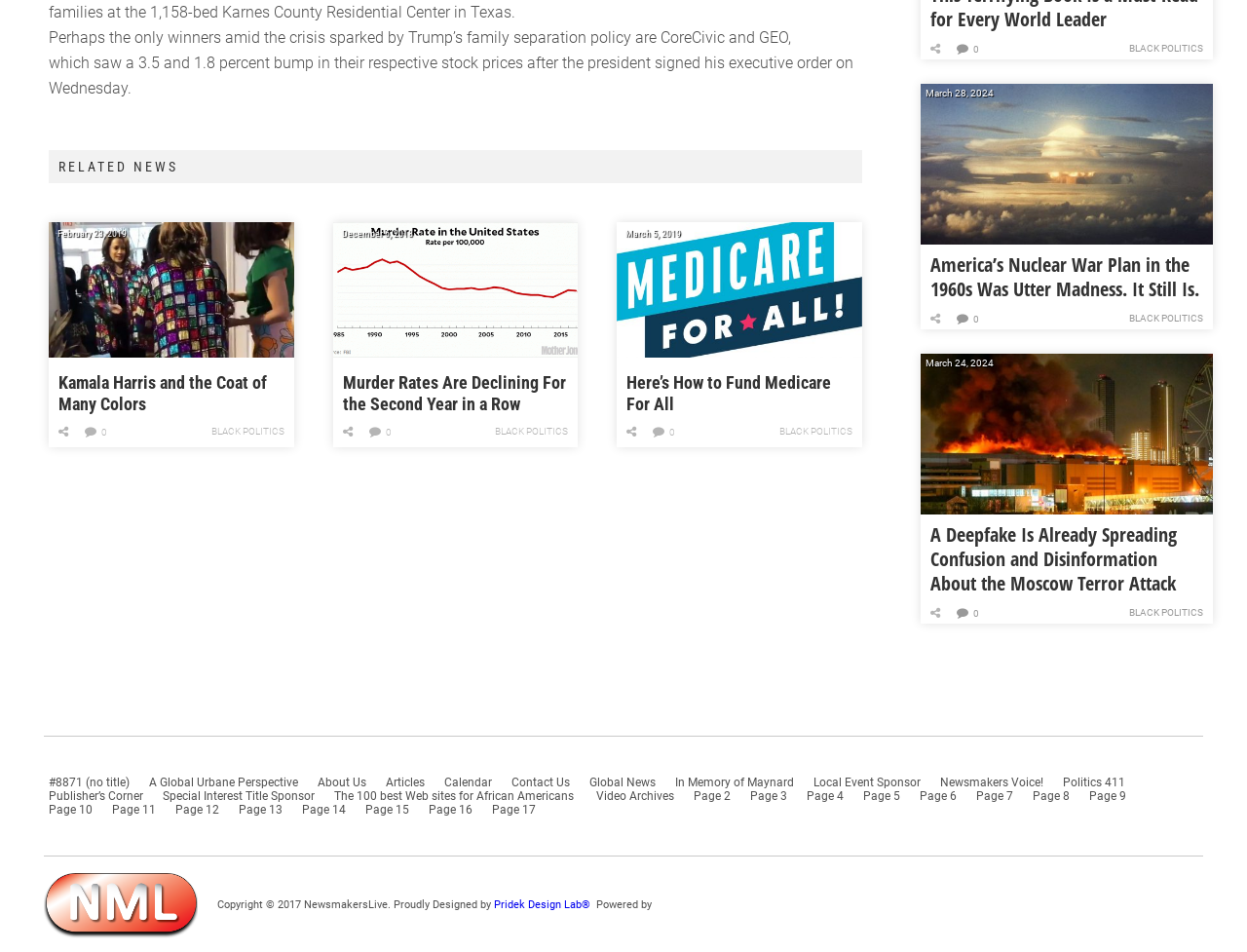Please reply to the following question with a single word or a short phrase:
What is the title of the article with the image 'america’s-nuclear-war-plan-in-the-1960s-was-utter-madness-it-still-is.'?

America’s Nuclear War Plan in the 1960s Was Utter Madness. It Still Is.